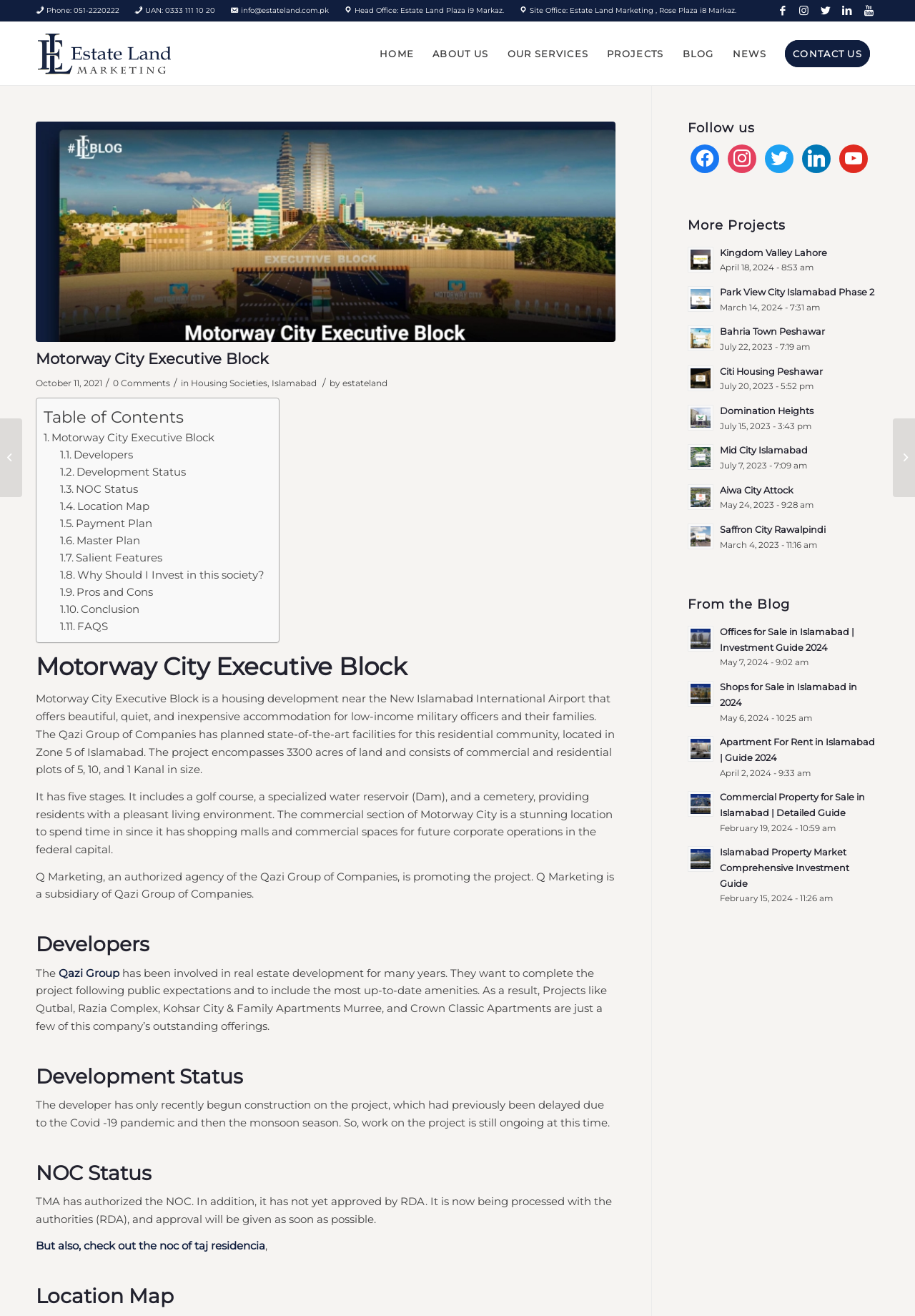Determine the bounding box coordinates of the area to click in order to meet this instruction: "Enter username in the login form".

None